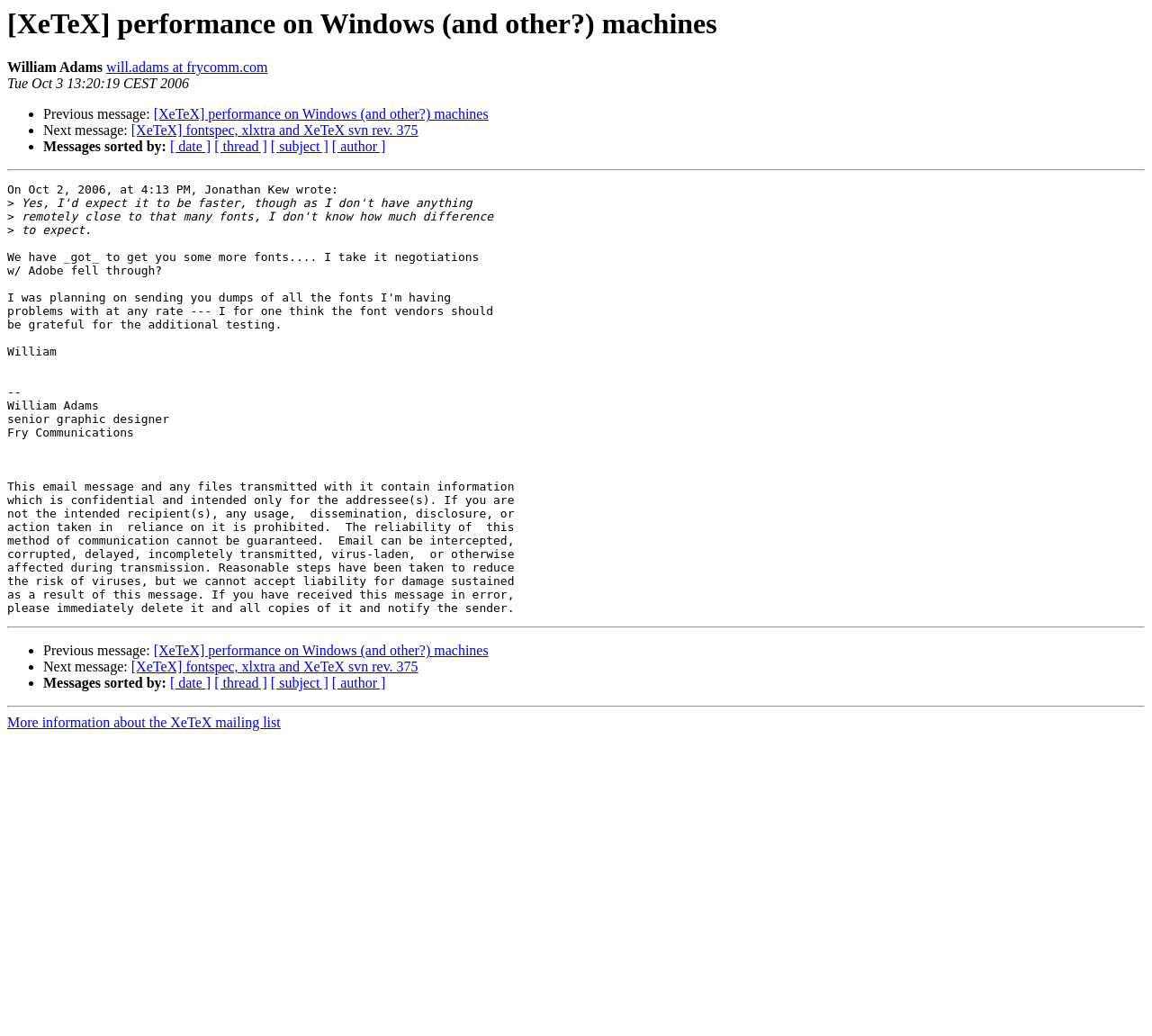Find the bounding box coordinates of the clickable area required to complete the following action: "Sort messages by date".

[0.148, 0.134, 0.183, 0.149]